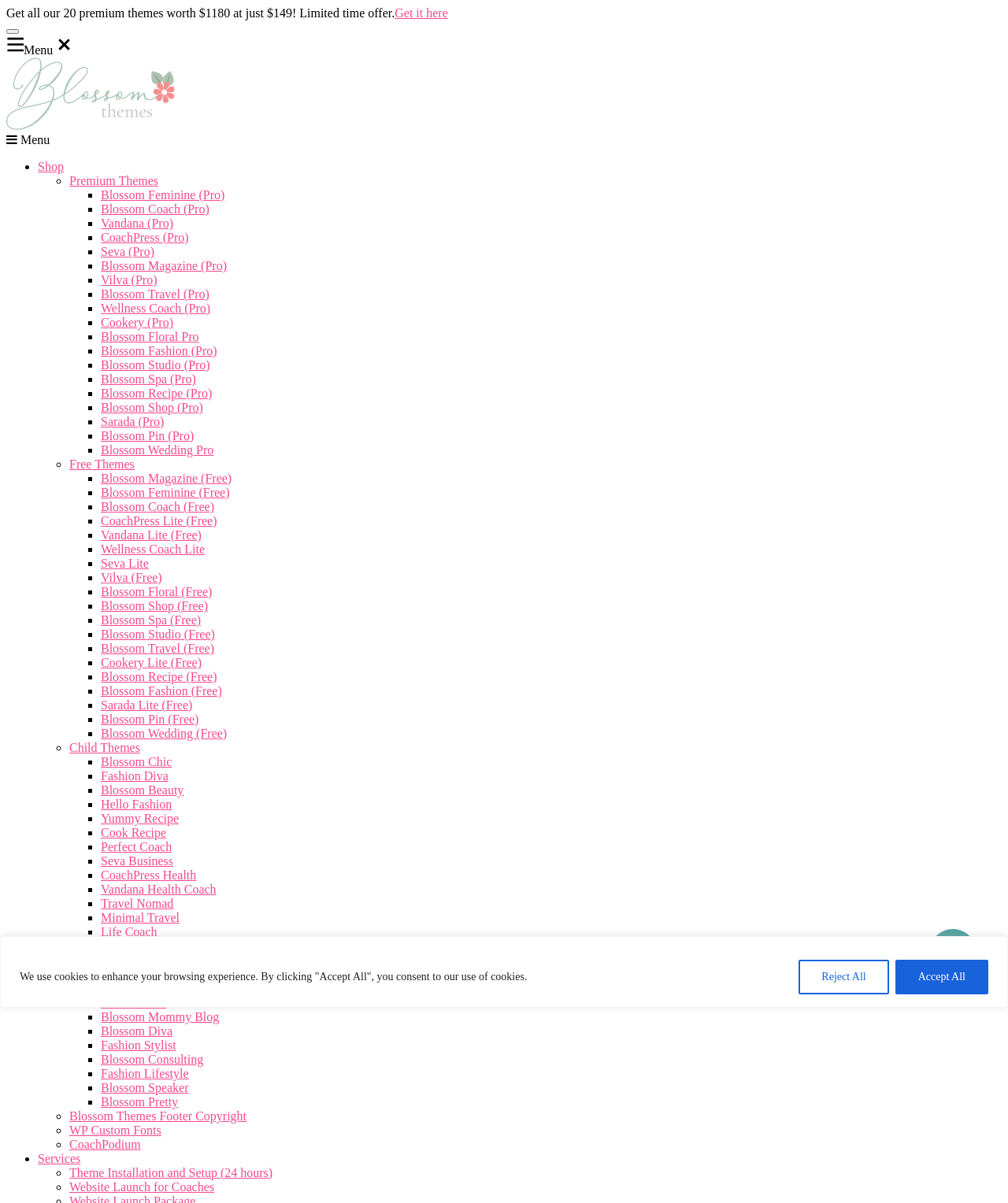Specify the bounding box coordinates of the region I need to click to perform the following instruction: "Click the 'Shop' link". The coordinates must be four float numbers in the range of 0 to 1, i.e., [left, top, right, bottom].

[0.038, 0.133, 0.063, 0.144]